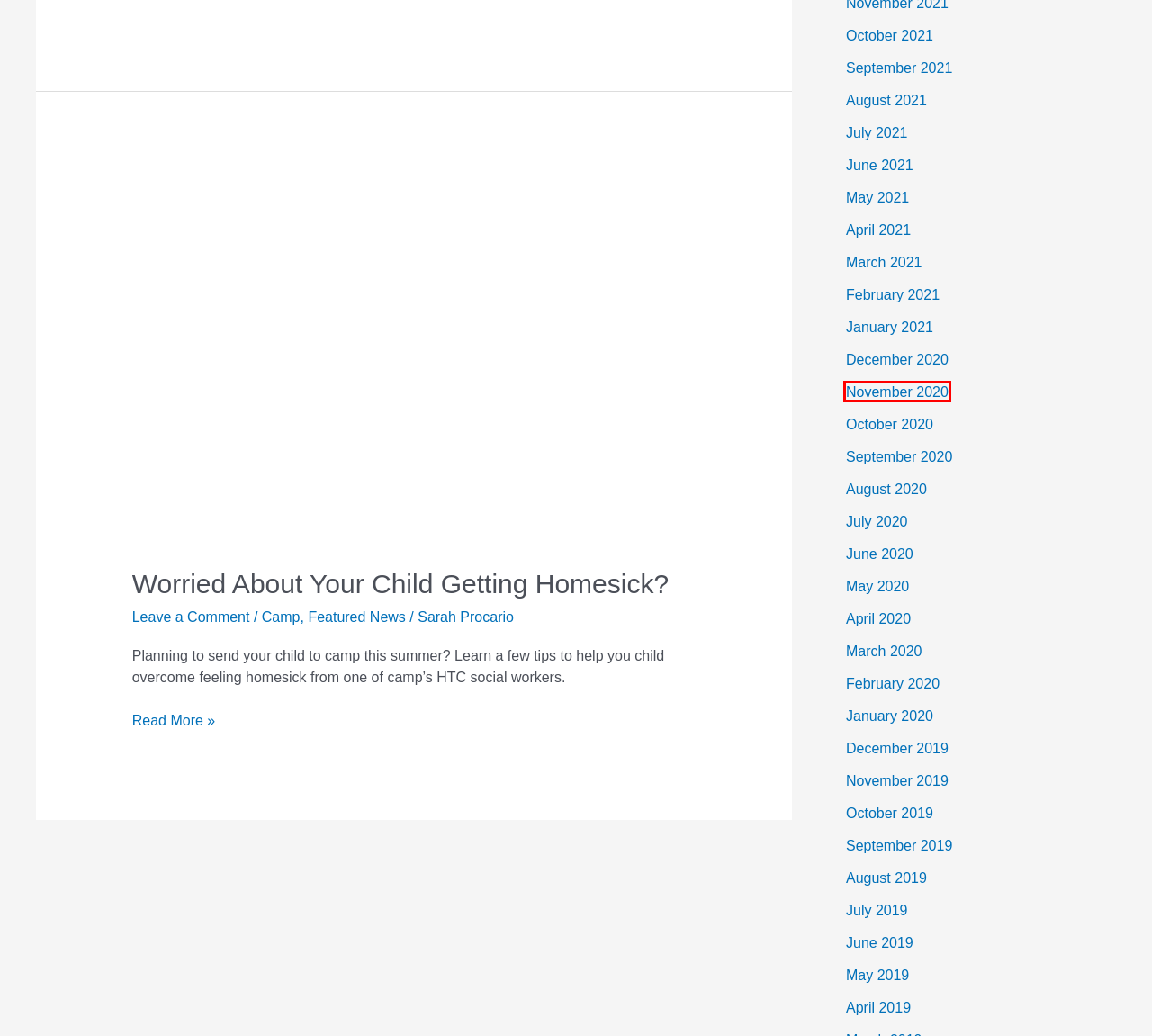You are given a screenshot depicting a webpage with a red bounding box around a UI element. Select the description that best corresponds to the new webpage after clicking the selected element. Here are the choices:
A. 11 - 2020 - Hemophilia Foundation of Michigan
B. 11 - 2019 - Hemophilia Foundation of Michigan
C. 9 - 2021 - Hemophilia Foundation of Michigan
D. 1 - 2020 - Hemophilia Foundation of Michigan
E. 3 - 2021 - Hemophilia Foundation of Michigan
F. 4 - 2019 - Hemophilia Foundation of Michigan
G. 9 - 2020 - Hemophilia Foundation of Michigan
H. 7 - 2019 - Hemophilia Foundation of Michigan

A